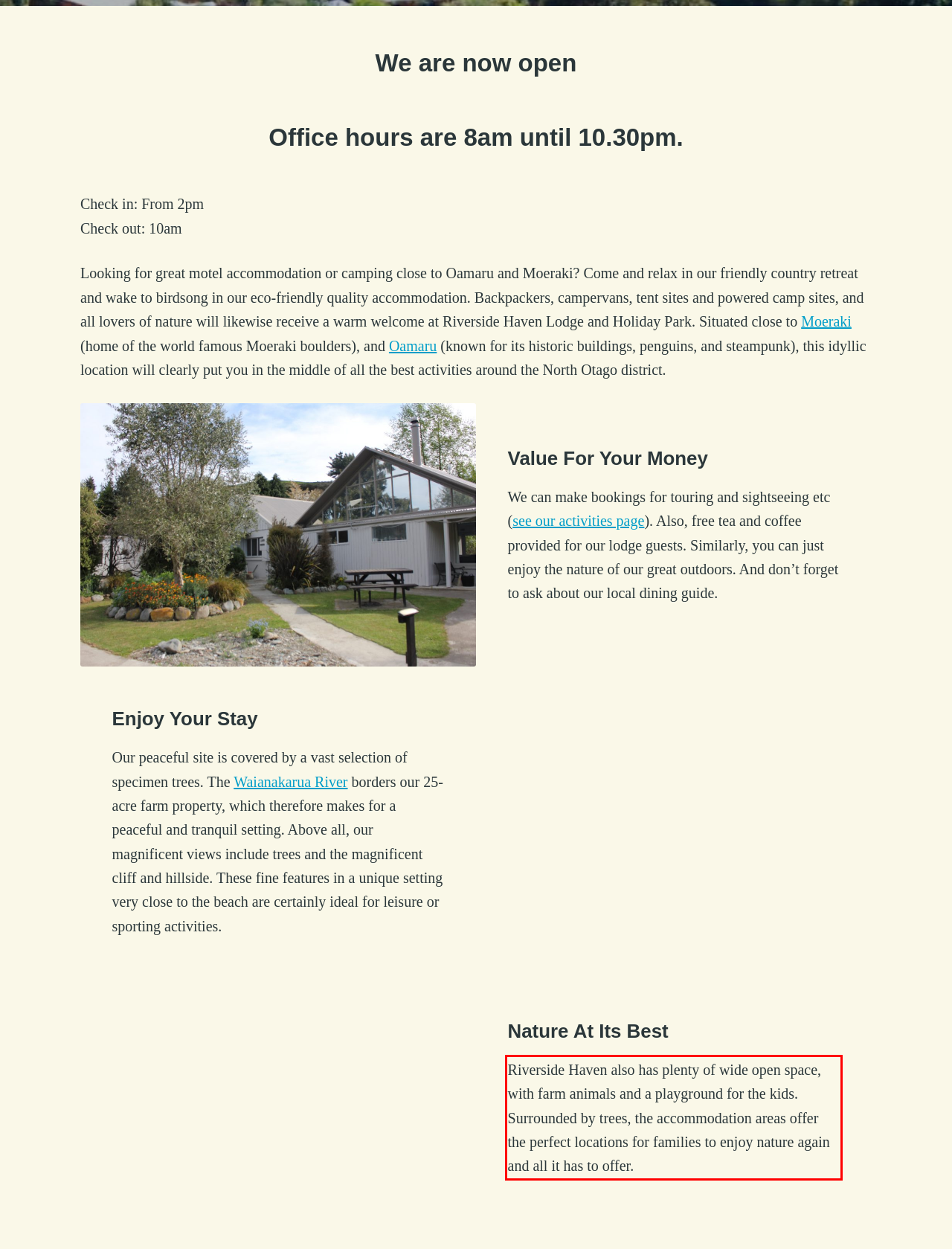Review the screenshot of the webpage and recognize the text inside the red rectangle bounding box. Provide the extracted text content.

Riverside Haven also has plenty of wide open space, with farm animals and a playground for the kids. Surrounded by trees, the accommodation areas offer the perfect locations for families to enjoy nature again and all it has to offer.